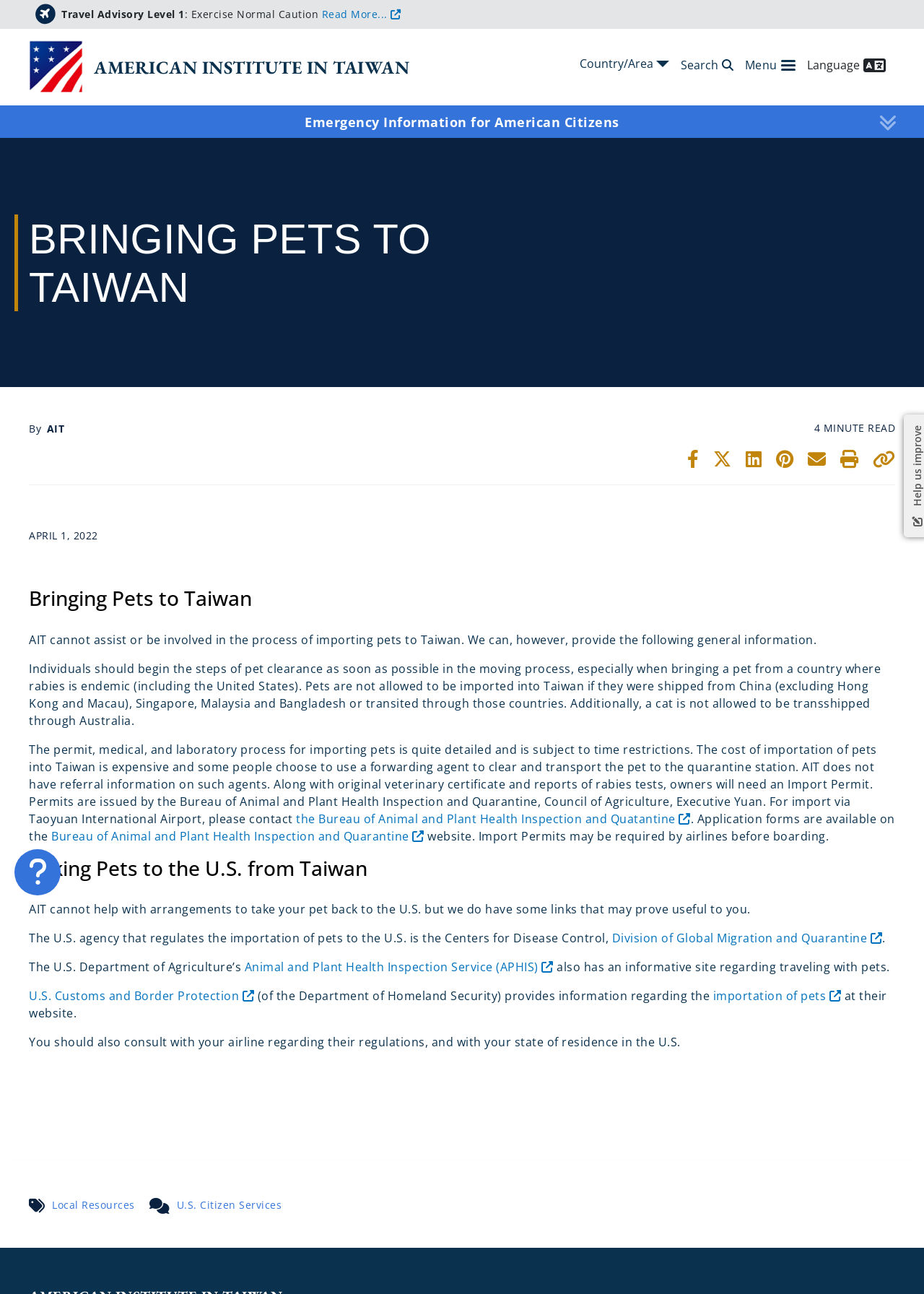Determine the bounding box for the UI element that matches this description: "importation of pets".

[0.771, 0.763, 0.91, 0.776]